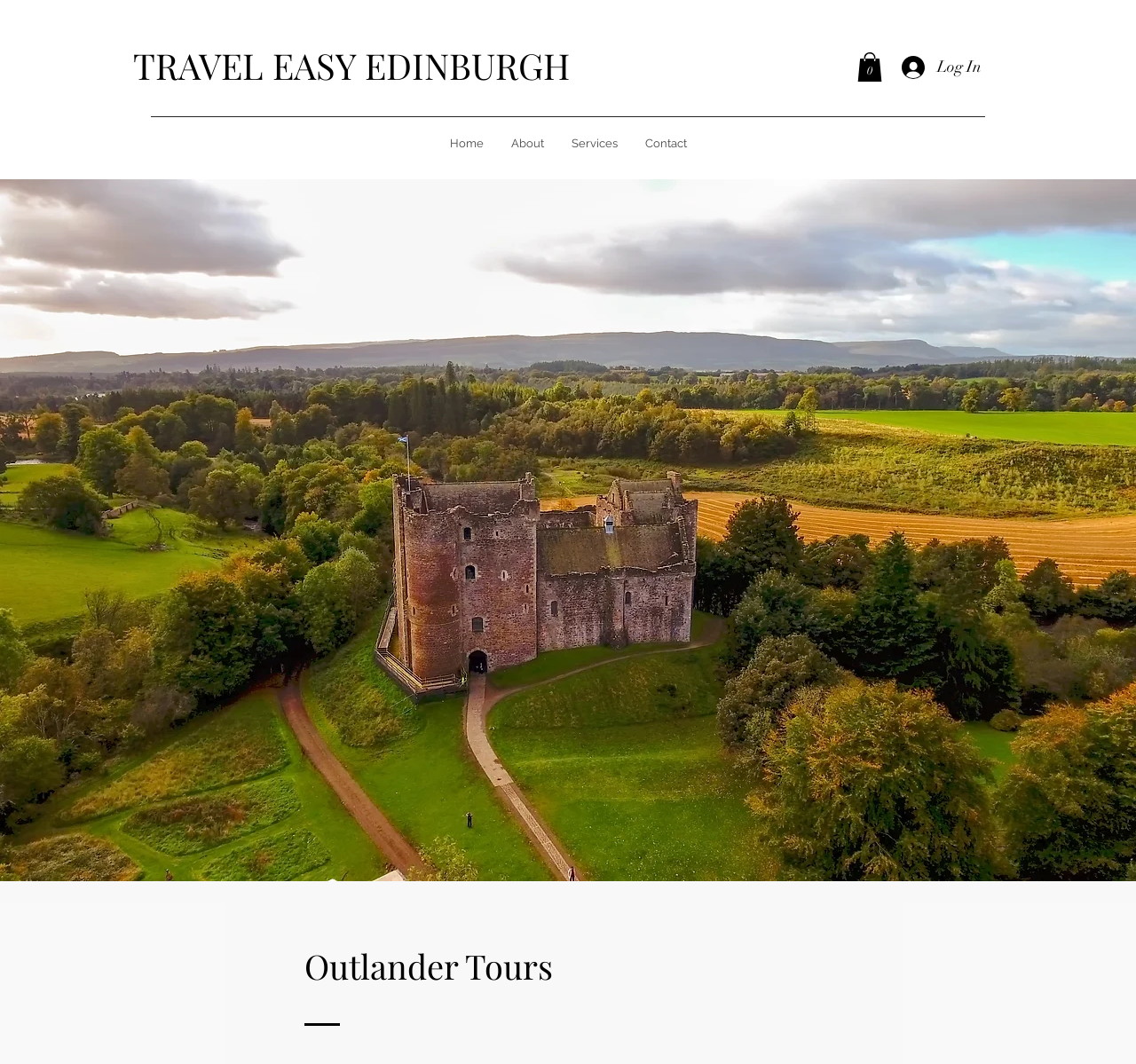Give a one-word or short-phrase answer to the following question: 
What is the purpose of the button with an image of a person?

Log In